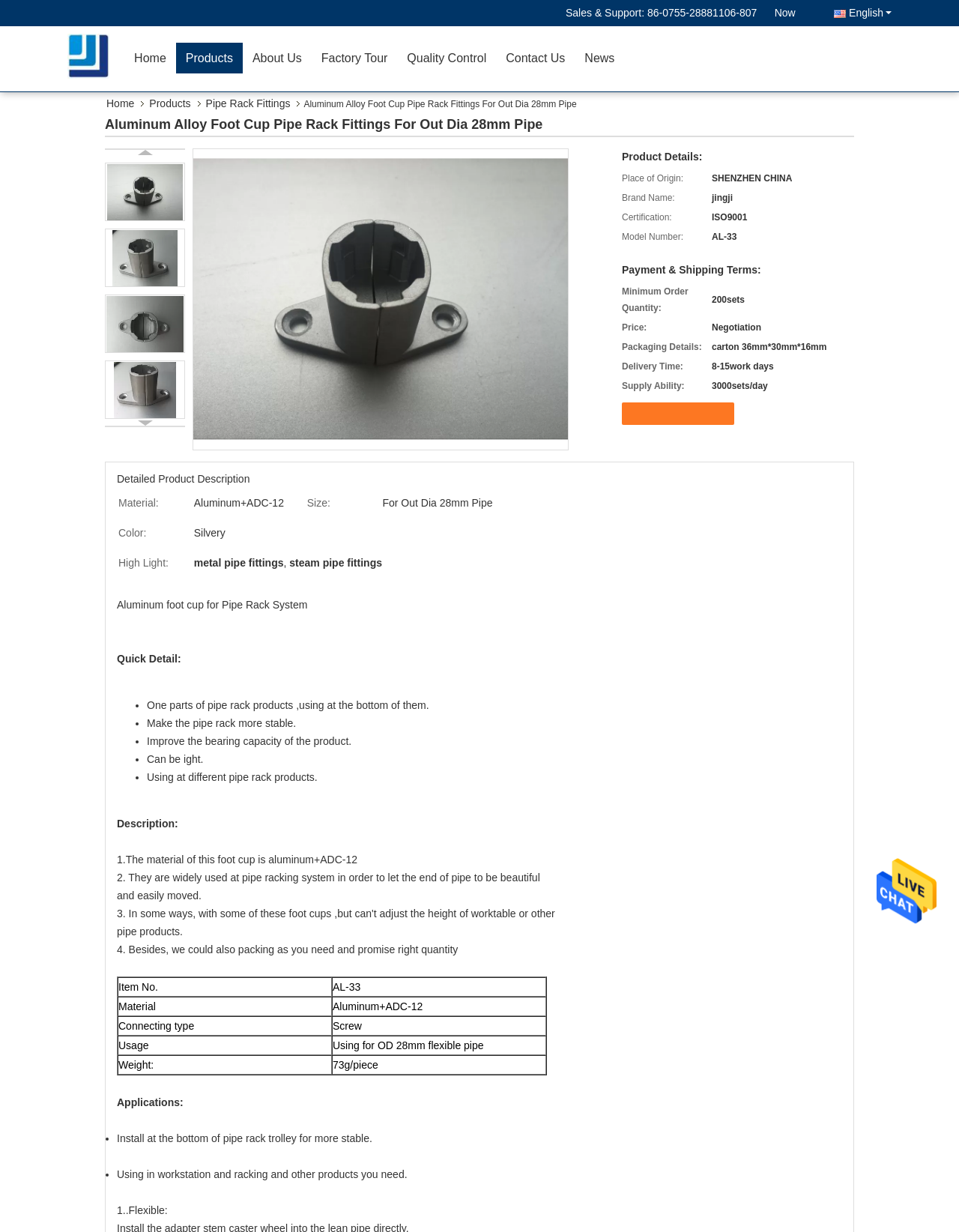Determine the bounding box coordinates for the clickable element to execute this instruction: "Learn more about the factory". Provide the coordinates as four float numbers between 0 and 1, i.e., [left, top, right, bottom].

[0.325, 0.035, 0.414, 0.061]